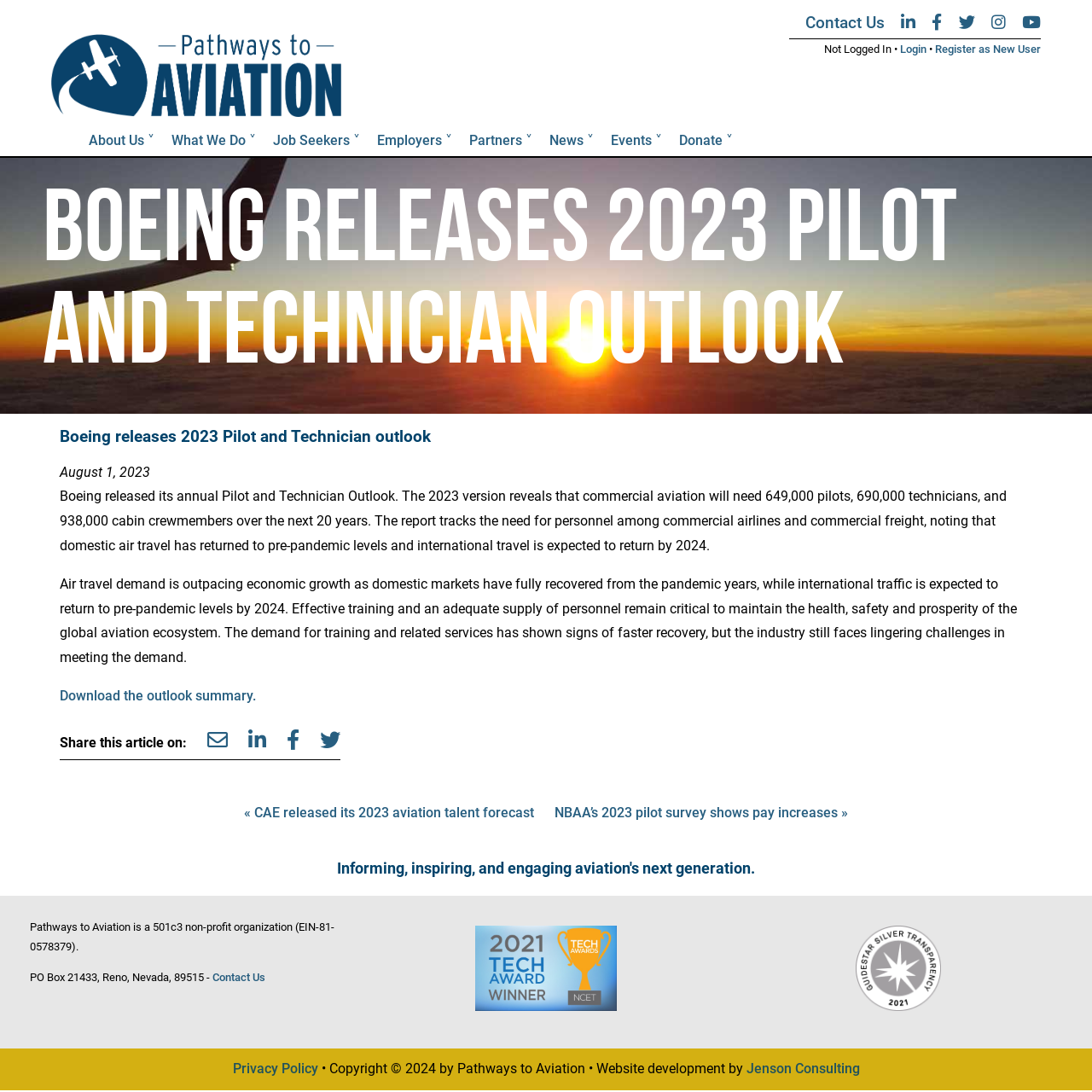Identify the bounding box coordinates of the section that should be clicked to achieve the task described: "Download the outlook summary".

[0.055, 0.63, 0.234, 0.645]